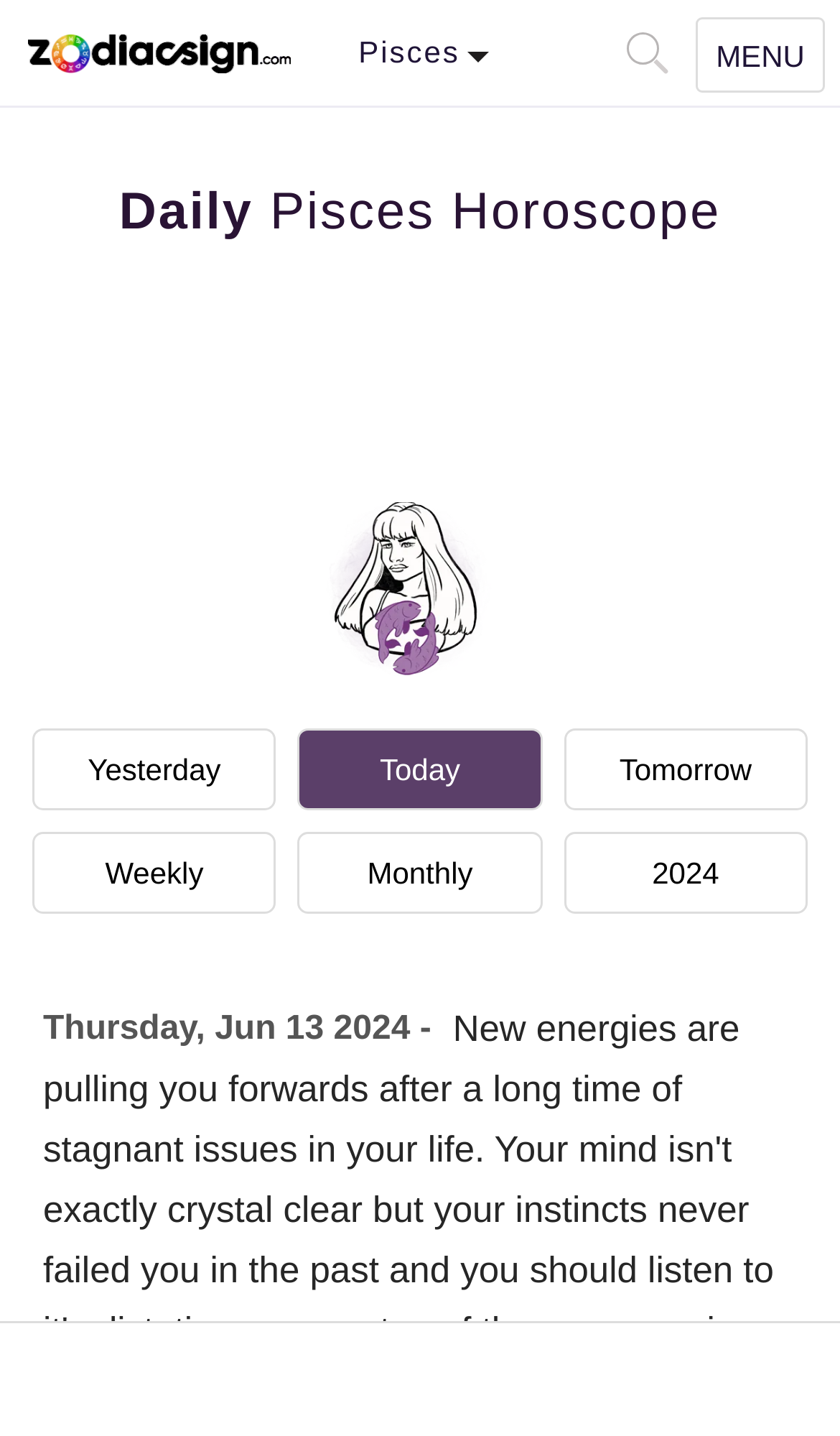Identify the bounding box of the HTML element described here: "aria-label="Open Search Box_2"". Provide the coordinates as four float numbers between 0 and 1: [left, top, right, bottom].

[0.778, 0.041, 0.796, 0.052]